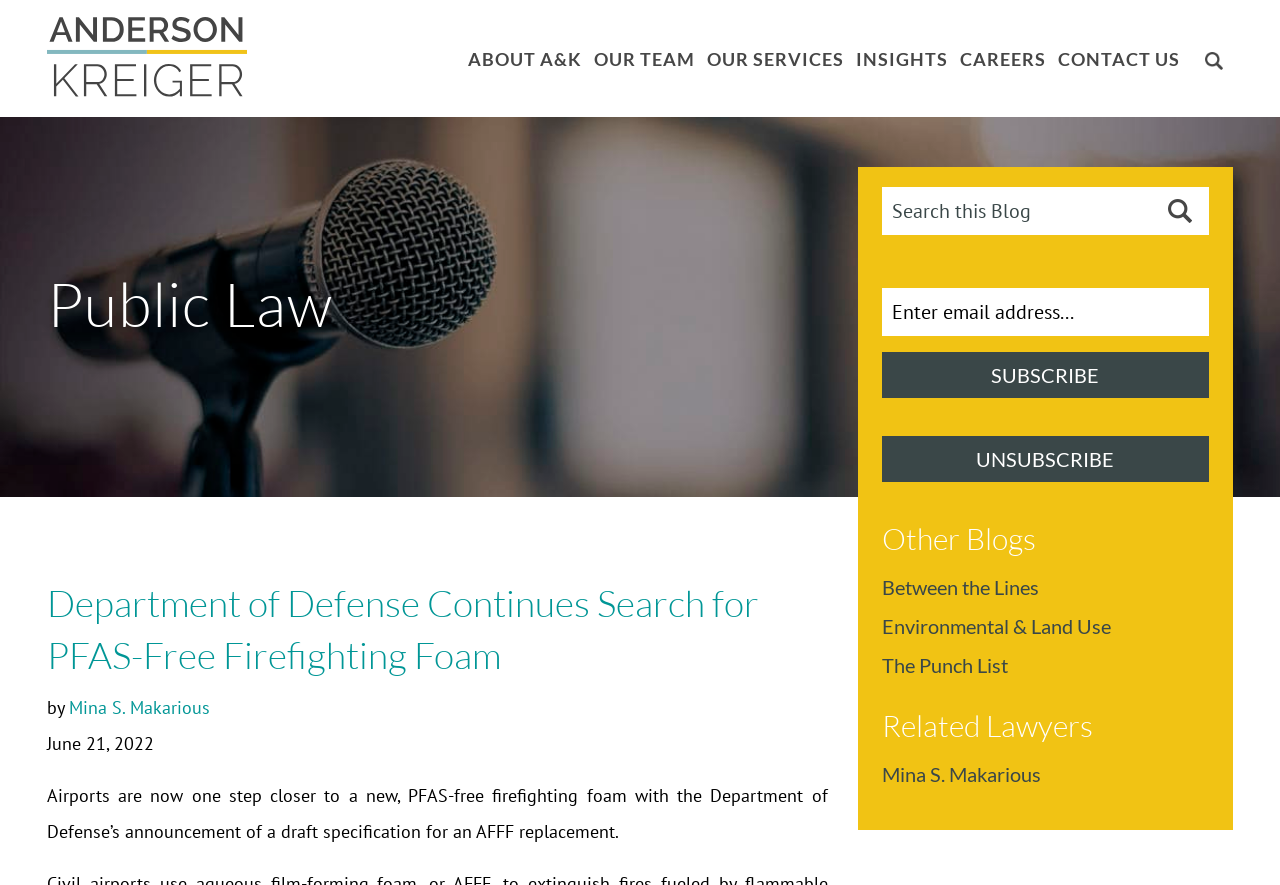Please identify the coordinates of the bounding box for the clickable region that will accomplish this instruction: "Visit the Anderson Kreiger homepage".

[0.037, 0.0, 0.193, 0.133]